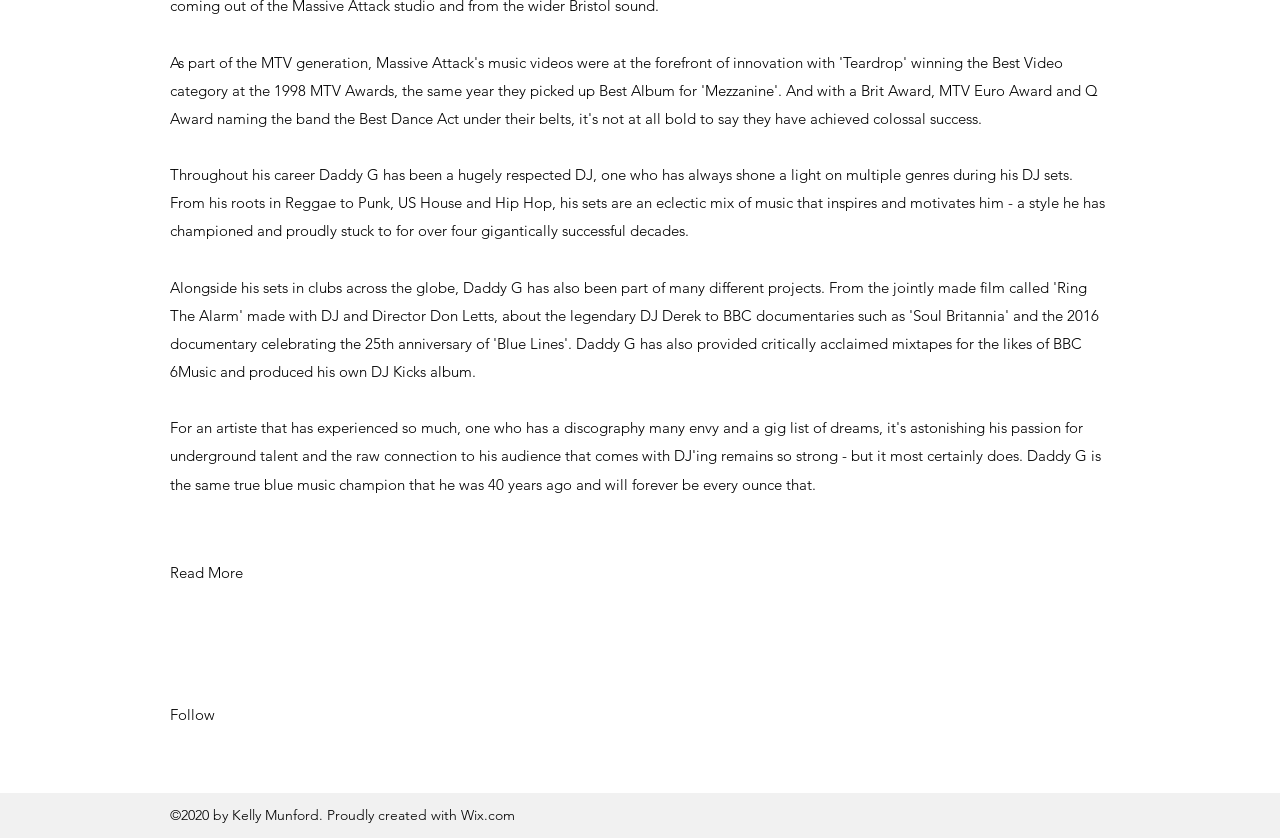What is the copyright year of the webpage?
Refer to the image and provide a concise answer in one word or phrase.

2020